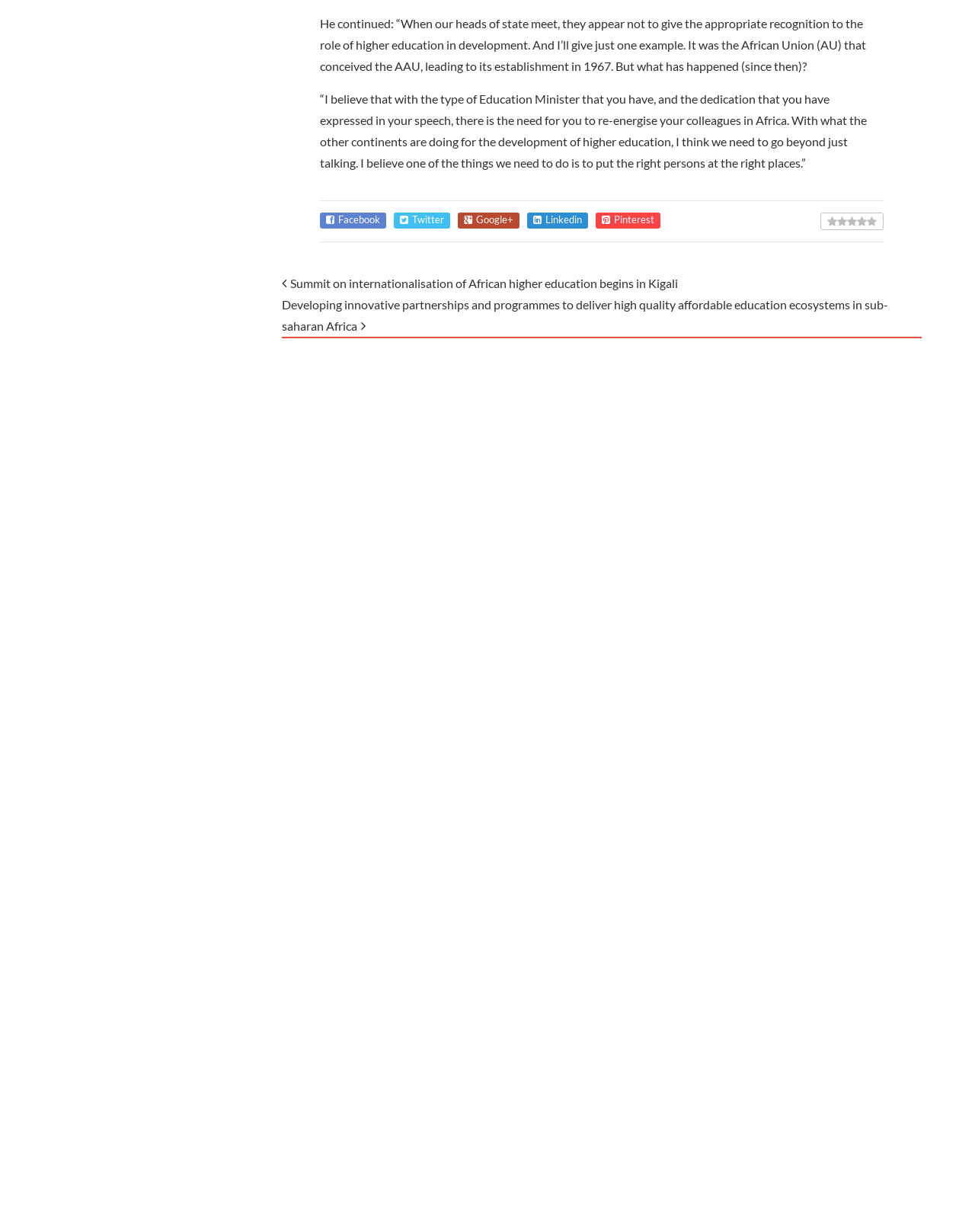Respond with a single word or phrase to the following question:
What is the title of the first related post?

UNILAG record breaker